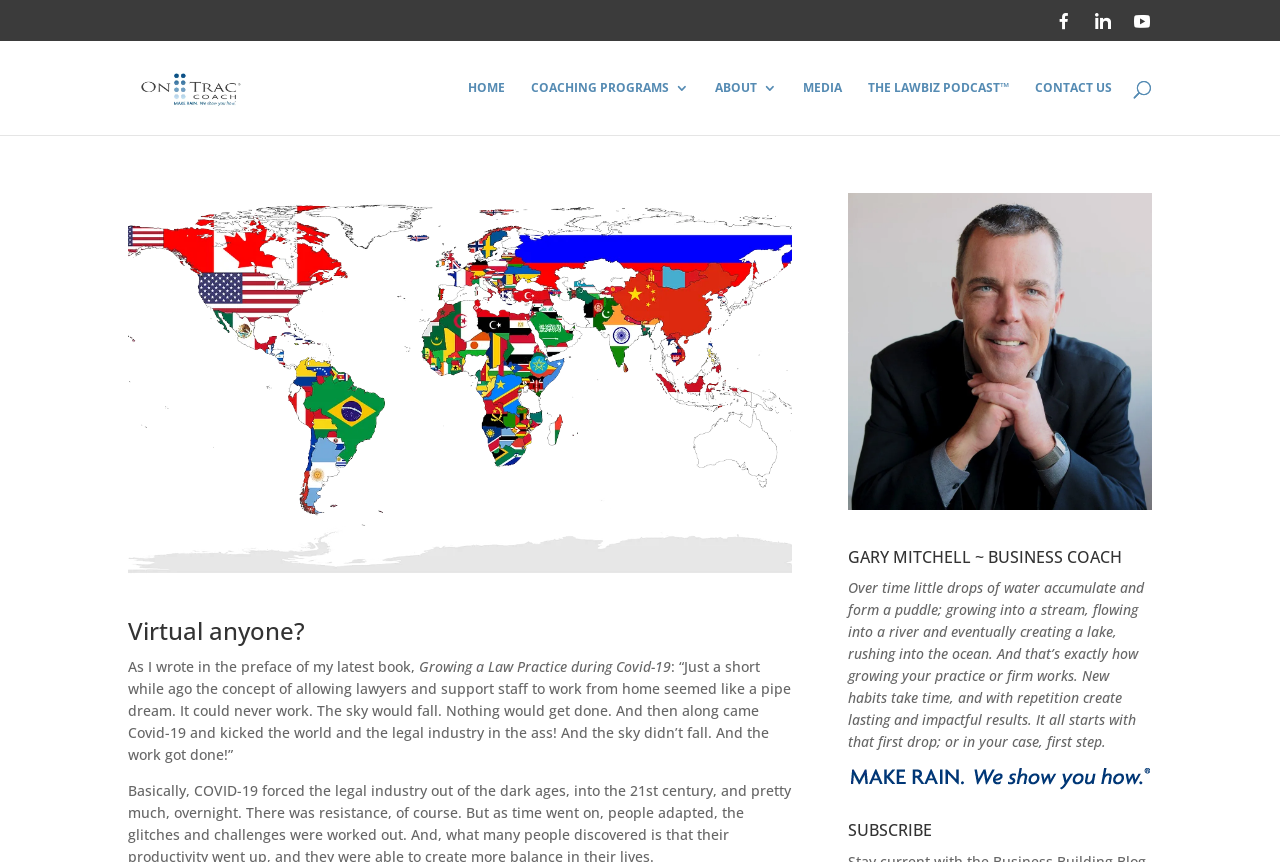What is the logo of OnTrac Coaching?
Using the visual information from the image, give a one-word or short-phrase answer.

OnTrac Coaching